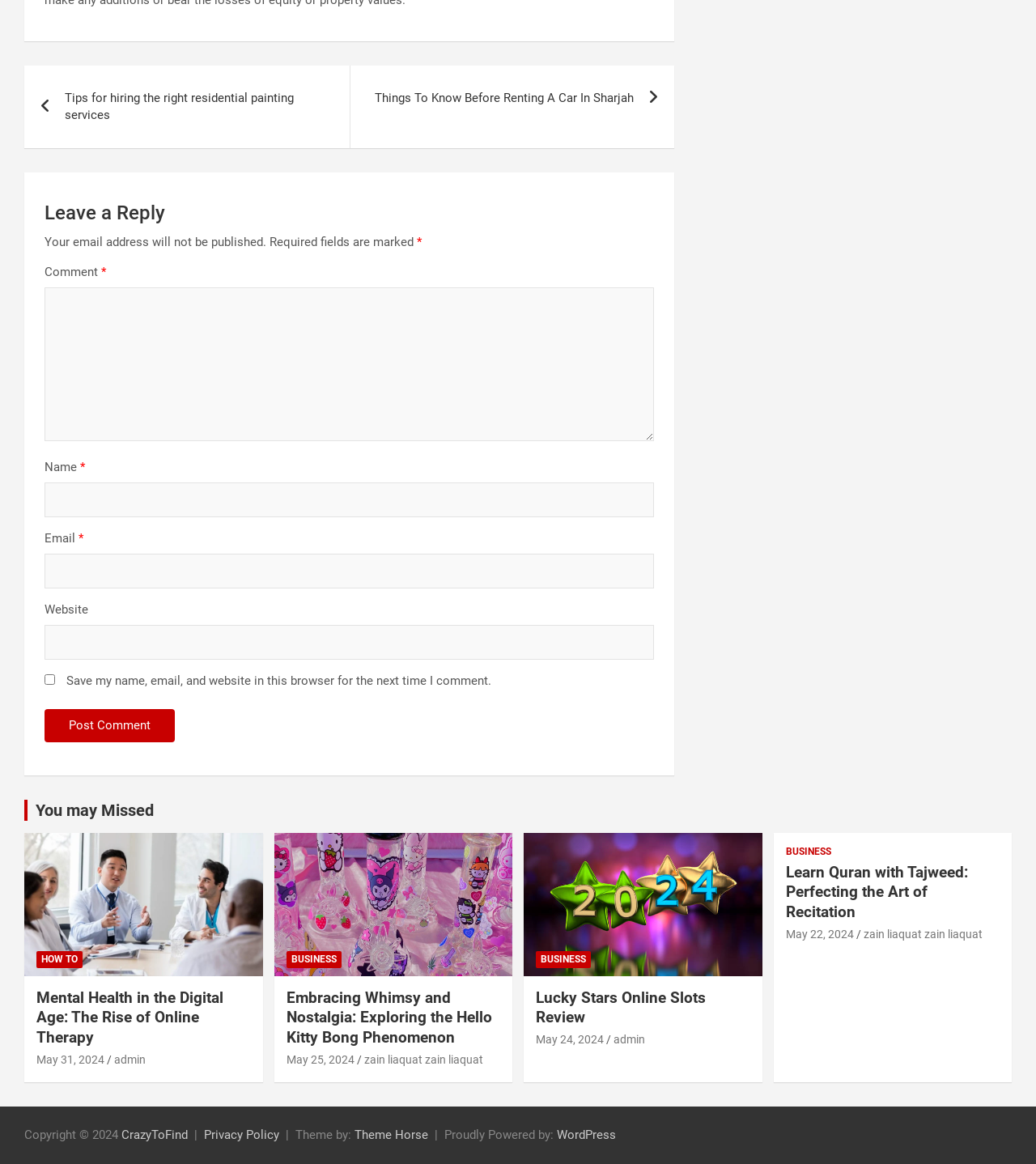Can you specify the bounding box coordinates of the area that needs to be clicked to fulfill the following instruction: "Visit 'CrazyToFind'"?

[0.117, 0.969, 0.181, 0.981]